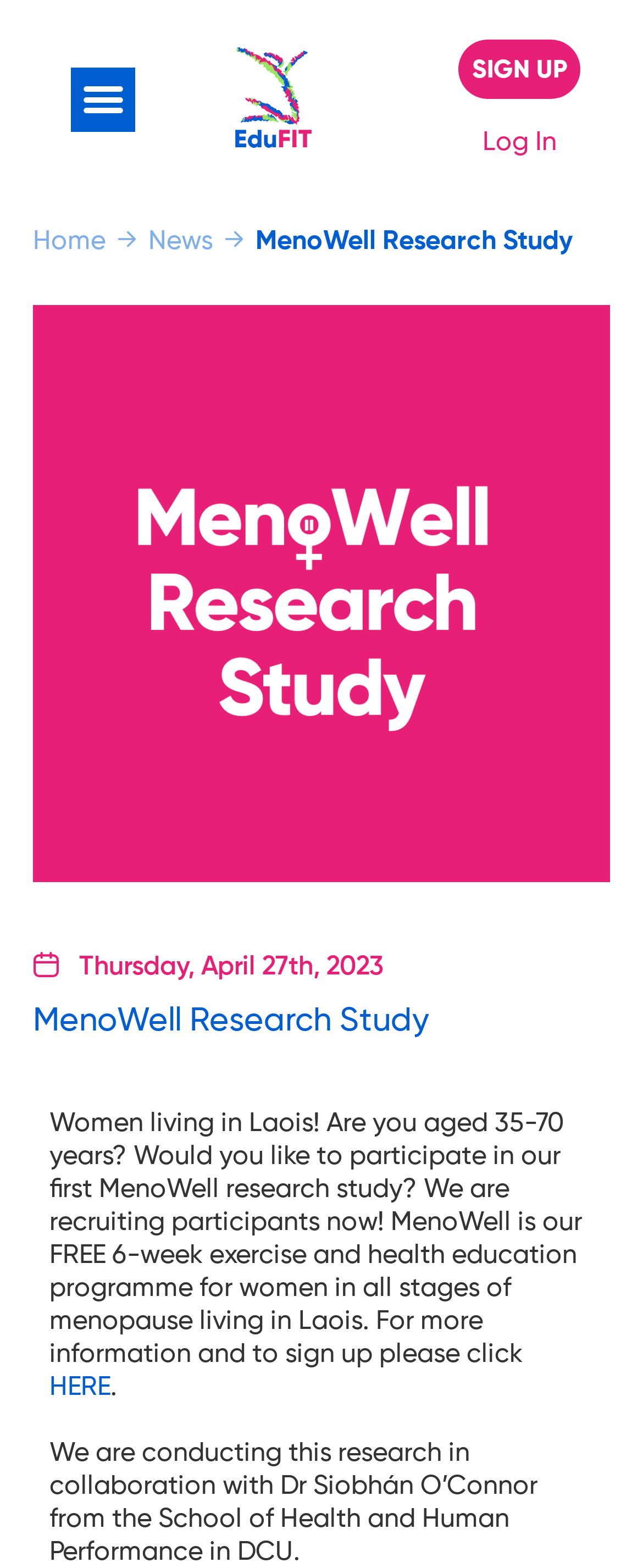Offer an extensive depiction of the webpage and its key elements.

The webpage is about the MenoWell Research Study, specifically targeting women living in Laois aged 35-70 years. At the top left corner, there is a menu toggle button. Next to it, there is a link to the "Home" page. Below these elements, there are two images, one on the left and one on the right, with a link to "News" in between them. 

On the top right side, there is a "SIGN UP" button. Below it, there is a title "MenoWell Research Study" in a prominent font. 

On the lower left side, there is a link to the current date, "Thursday, April 27th, 2023", accompanied by a small image and a time indicator. Below this, there is a brief introduction to the MenoWell Research Study, which is a free 6-week exercise and health education program for women in all stages of menopause living in Laois. This introduction is followed by a call to action, "For more information and to sign up please click HERE", where "HERE" is a clickable link. 

Finally, at the bottom of the page, there is a statement about the research collaboration with Dr. Siobhán O'Connor from the School of Health and Human Performance in DCU.